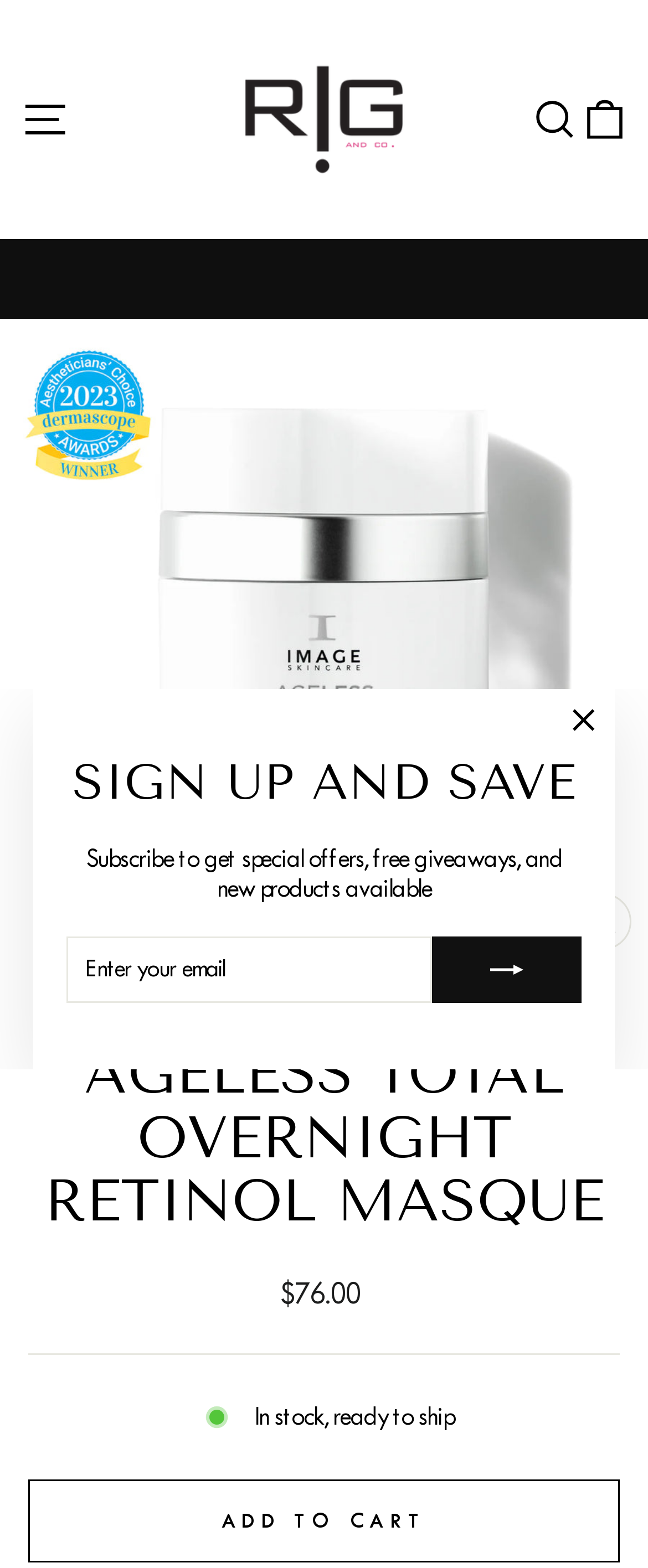What is the price of the product?
Look at the image and answer the question with a single word or phrase.

$76.00